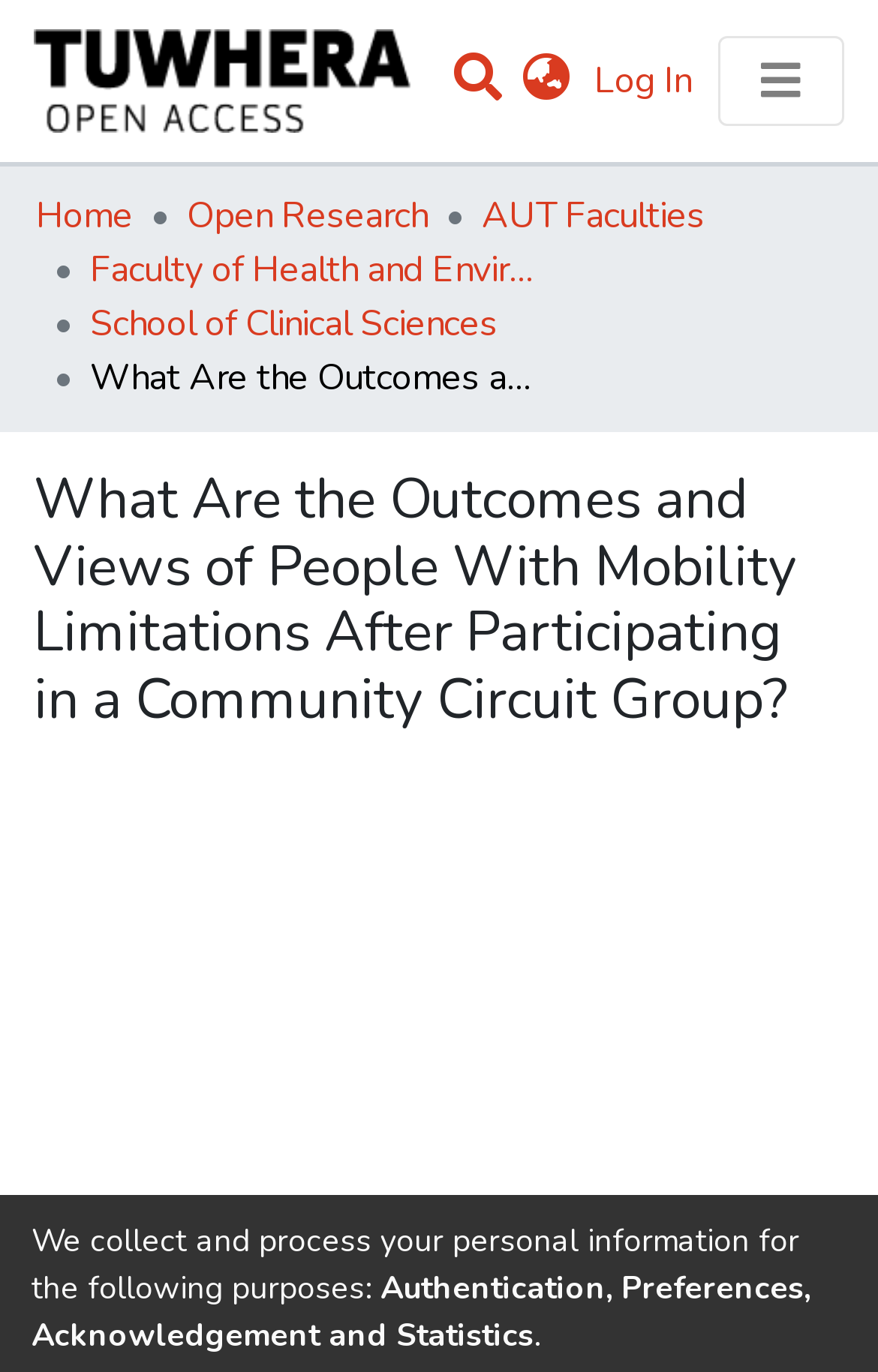Find the bounding box coordinates of the clickable area that will achieve the following instruction: "Search for a repository".

[0.501, 0.026, 0.578, 0.088]